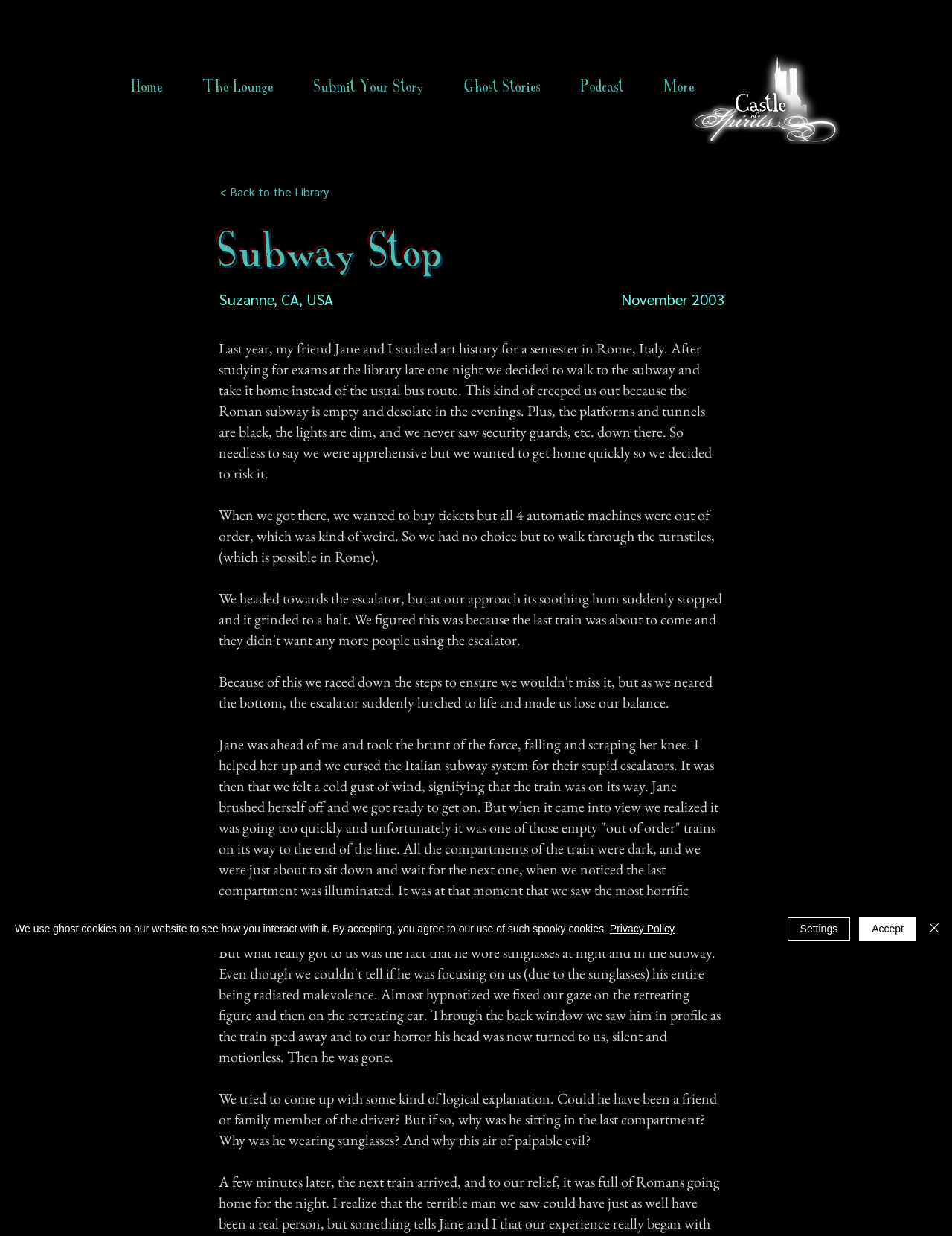Give a concise answer using one word or a phrase to the following question:
What is the name of the website?

Castle of Spirits